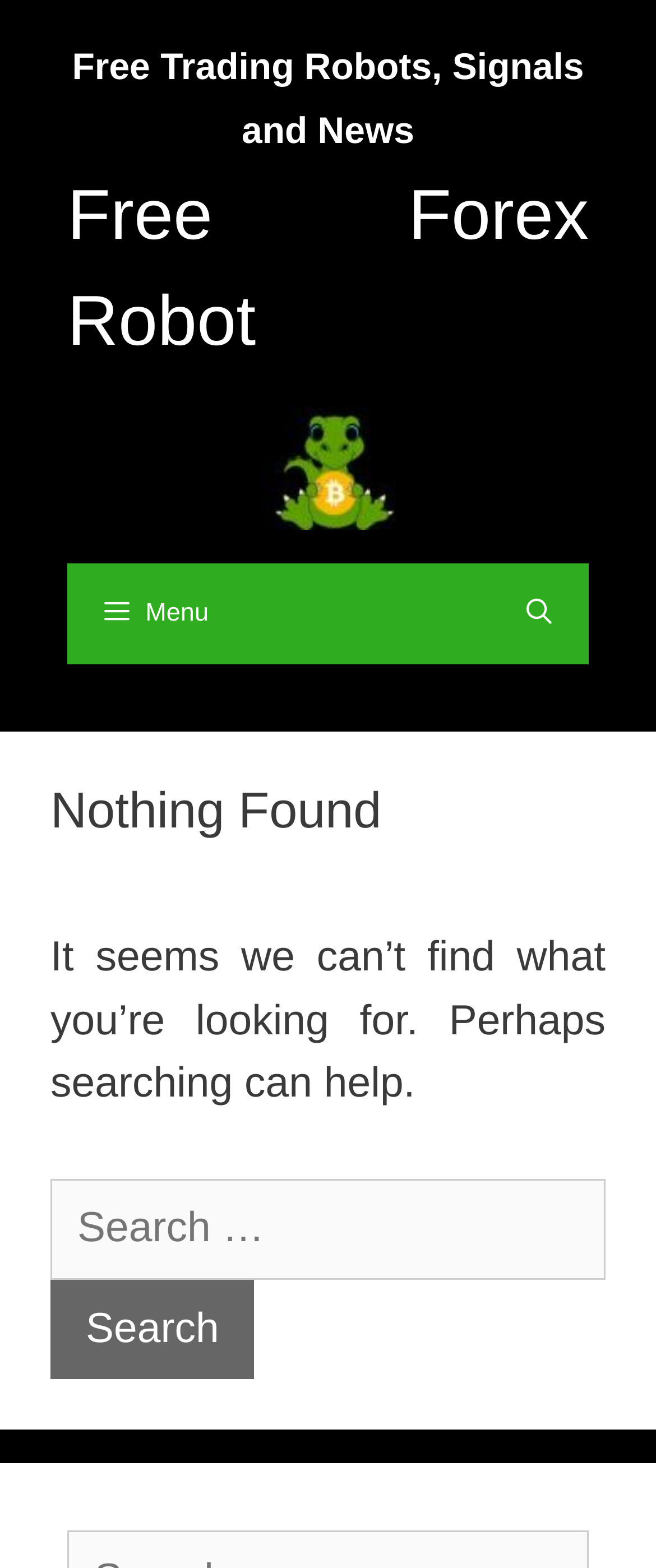Answer the question below in one word or phrase:
How many search bar elements are there?

1